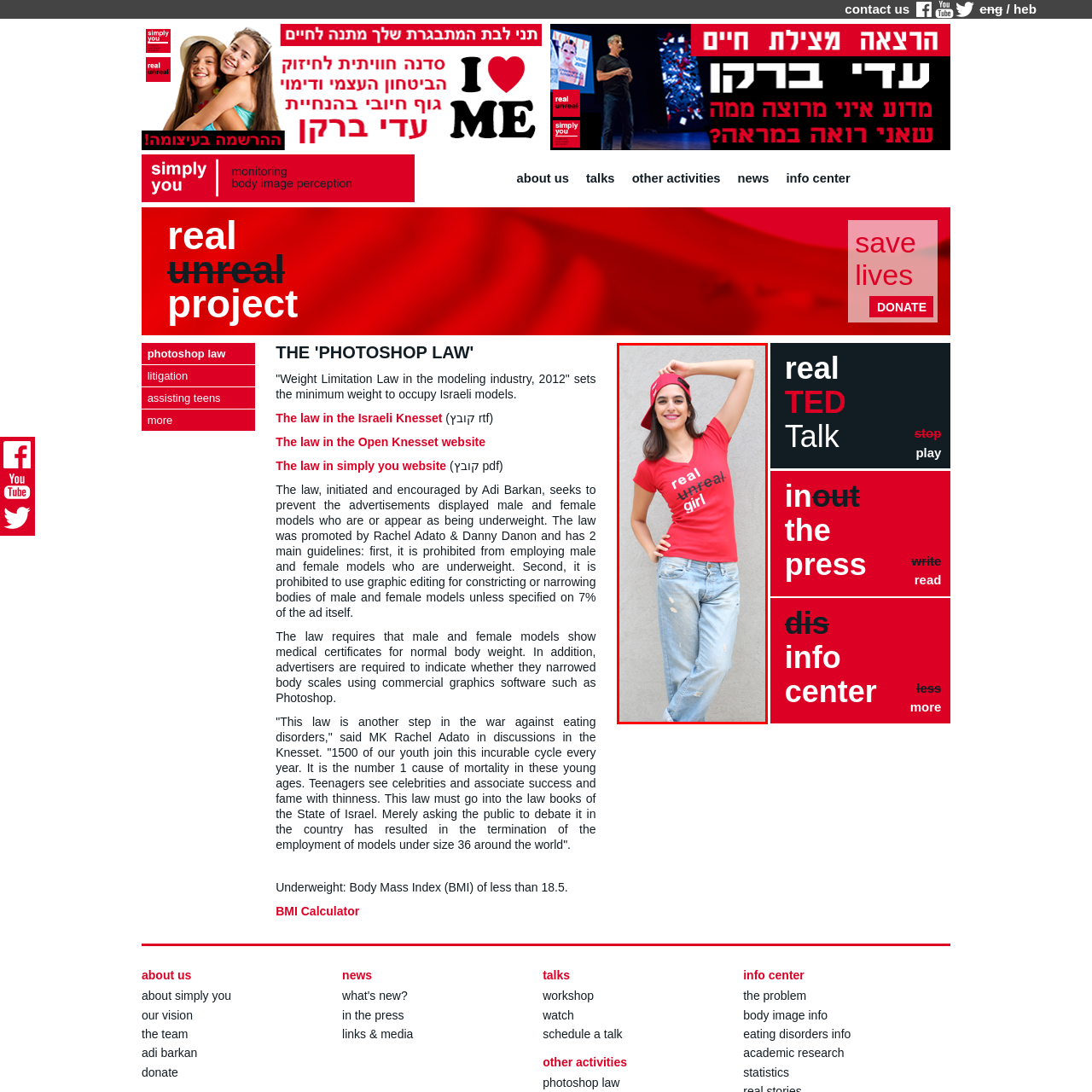Please examine the image within the red bounding box and provide an answer to the following question using a single word or phrase:
What is the woman's facial expression?

bright smile